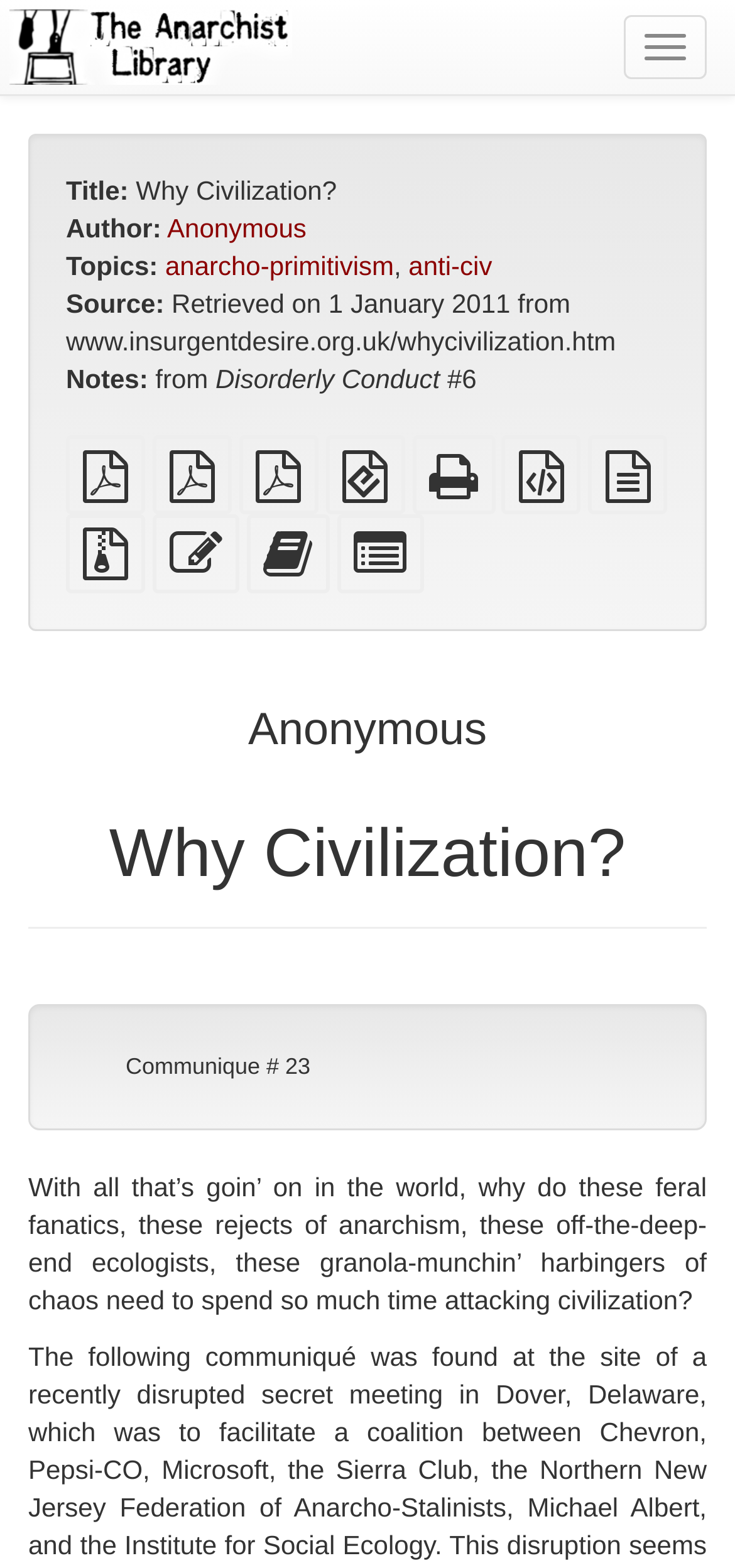Answer the question with a single word or phrase: 
What topics are related to the article?

anarcho-primitivism, anti-civ